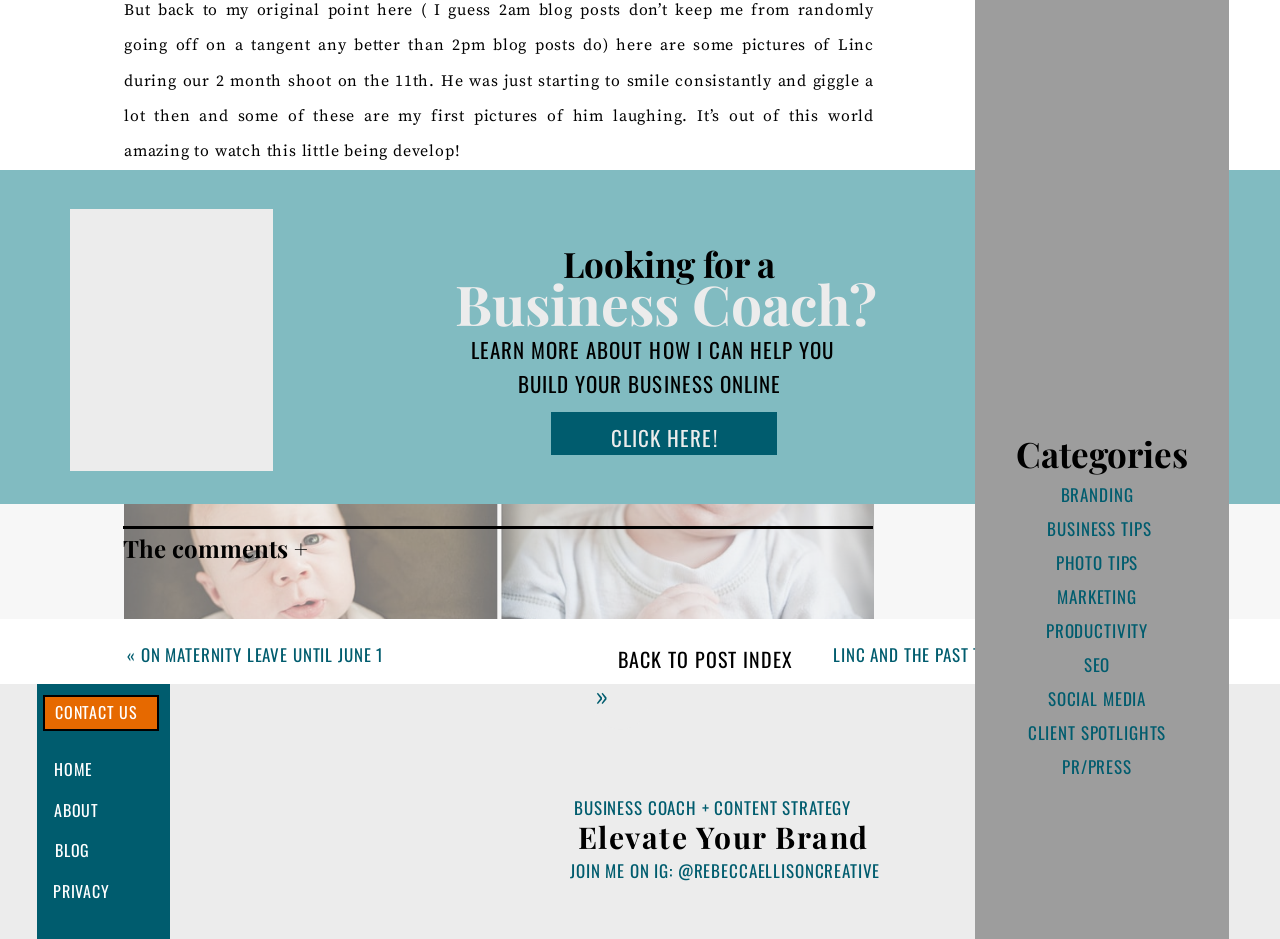What is the main topic of this webpage?
Provide a concise answer using a single word or phrase based on the image.

Business and photography